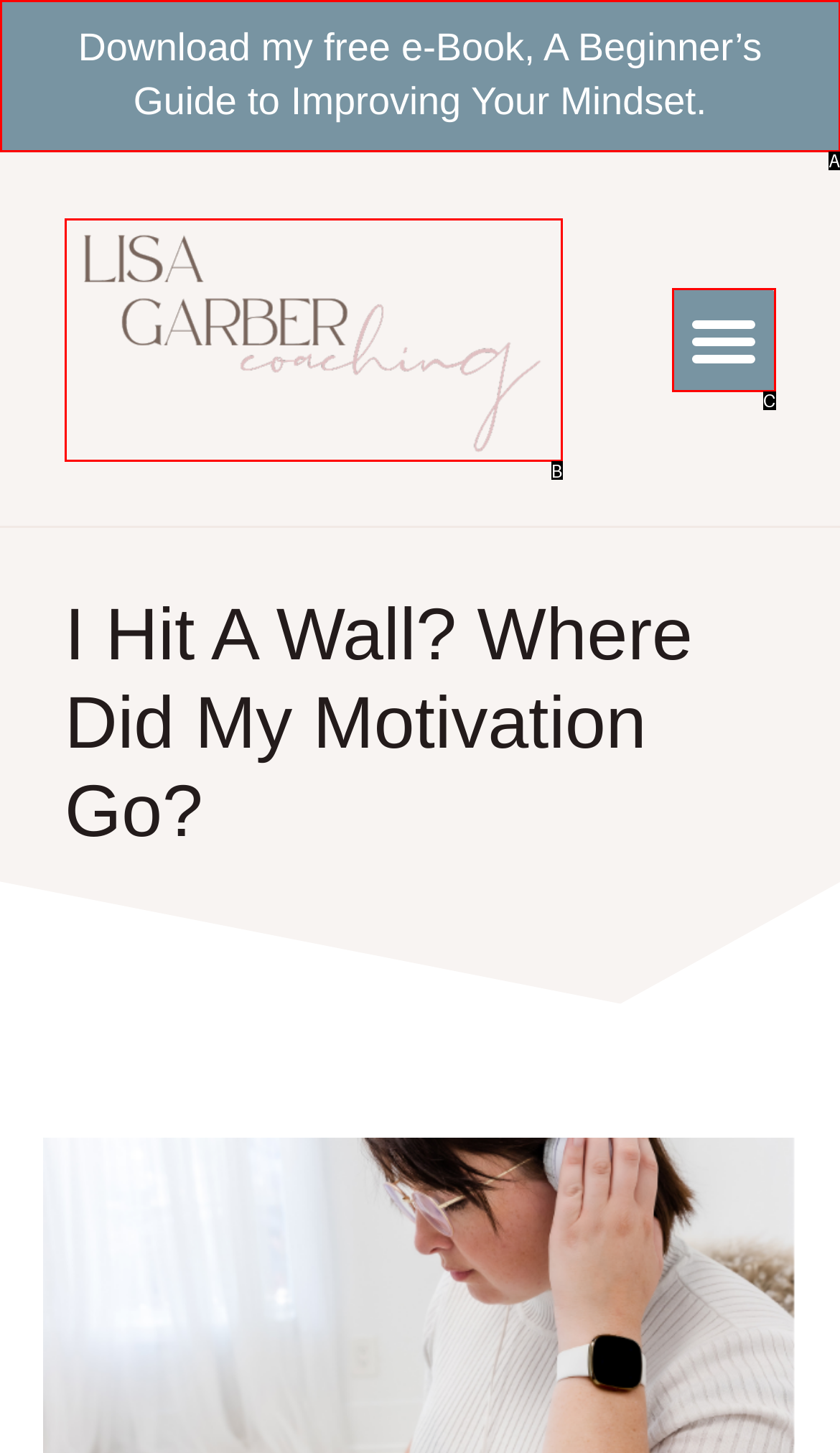Based on the element described as: alt="Life Coach"
Find and respond with the letter of the correct UI element.

B